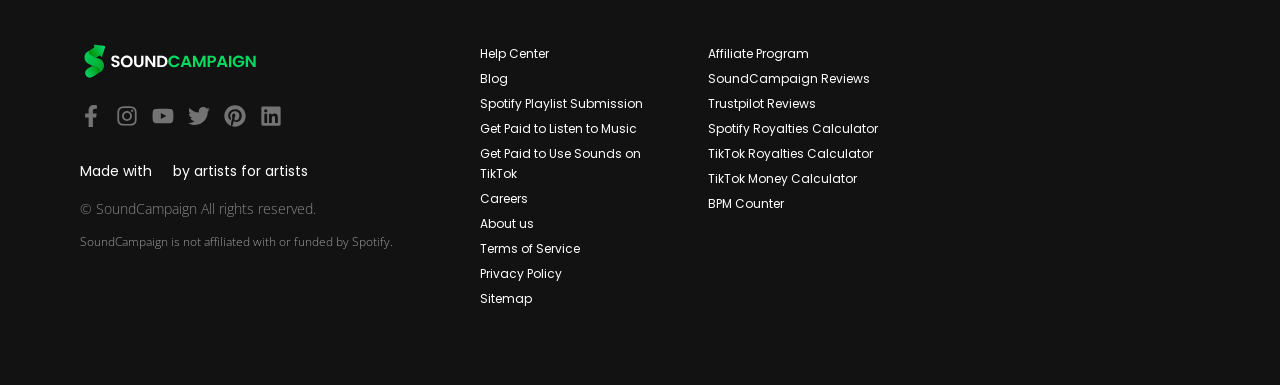What is the copyright information?
Please provide a comprehensive answer to the question based on the webpage screenshot.

The copyright information is mentioned at the bottom of the page as 'SoundCampaign All rights reserved'.